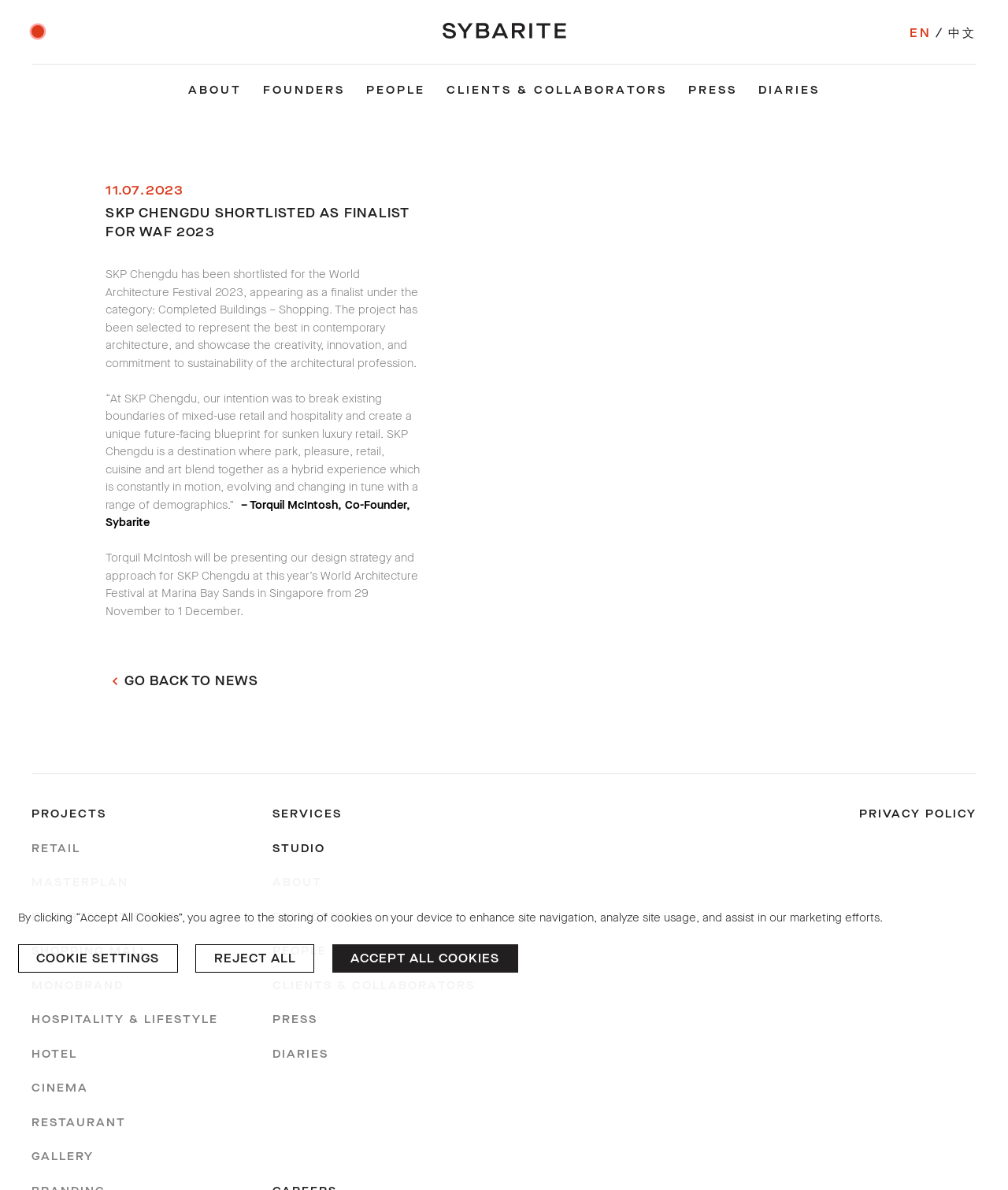Please provide the bounding box coordinate of the region that matches the element description: Shopping Mall. Coordinates should be in the format (top-left x, top-left y, bottom-right x, bottom-right y) and all values should be between 0 and 1.

[0.031, 0.793, 0.147, 0.806]